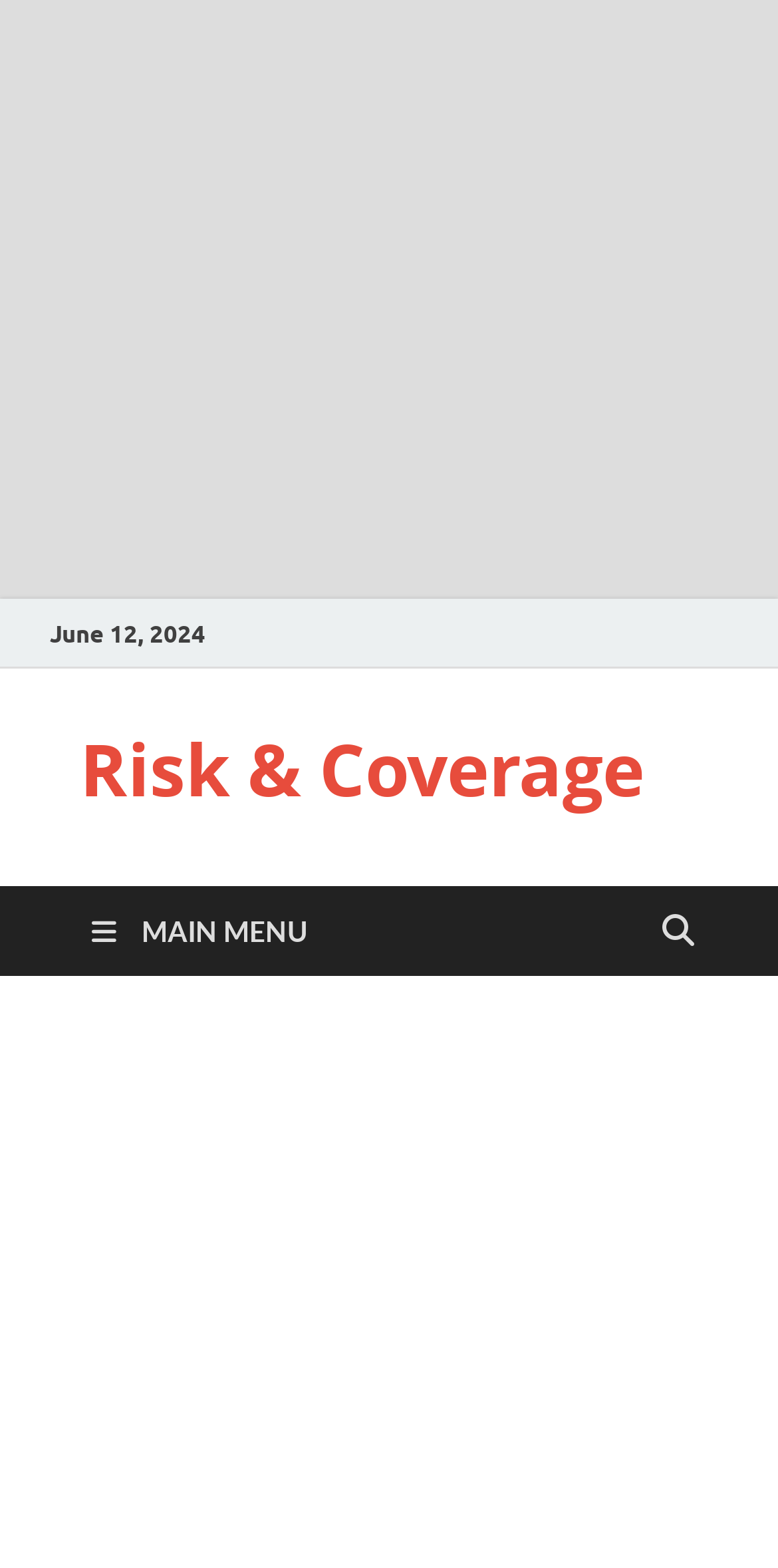Given the element description Main Menu, identify the bounding box coordinates for the UI element on the webpage screenshot. The format should be (top-left x, top-left y, bottom-right x, bottom-right y), with values between 0 and 1.

[0.077, 0.565, 0.436, 0.622]